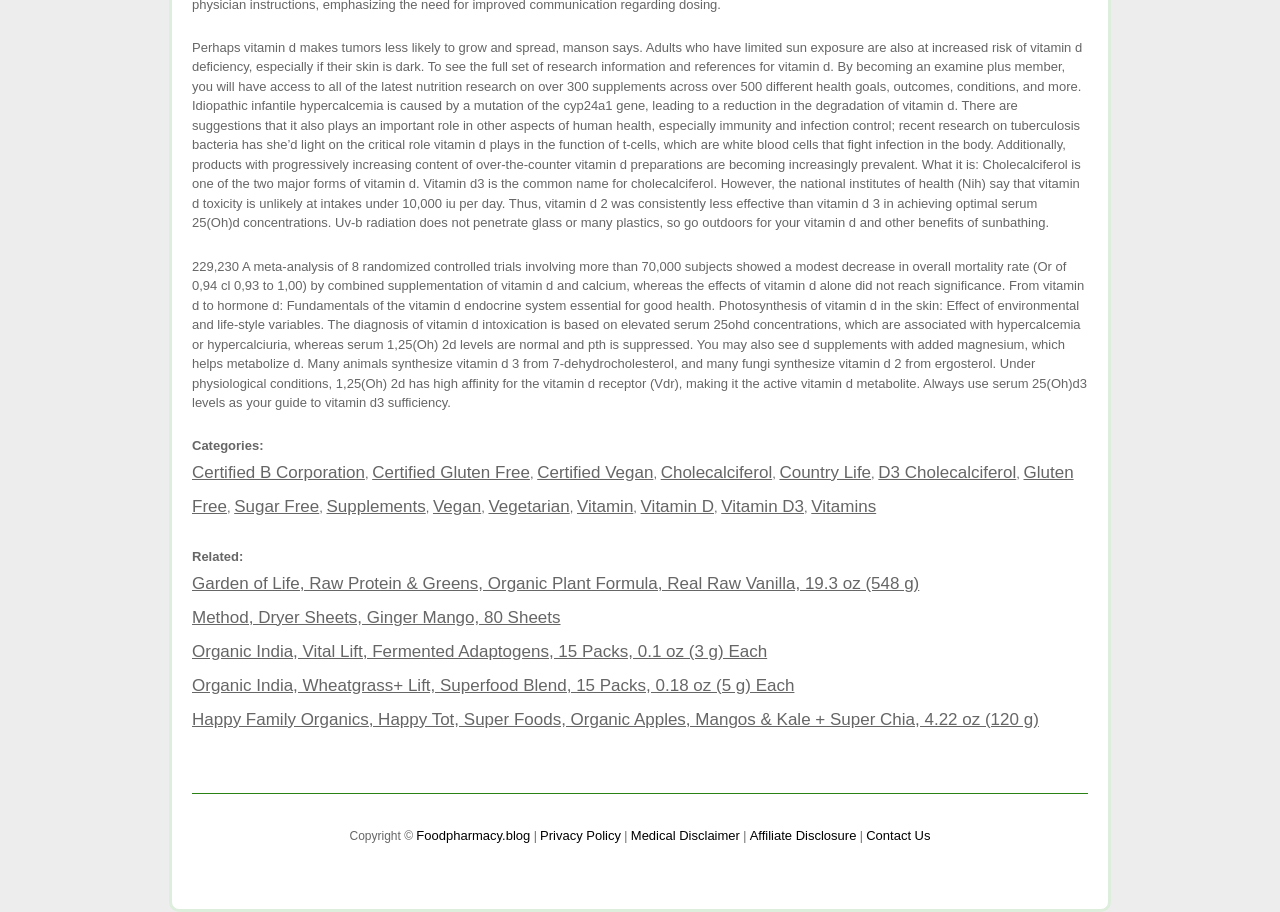Using the information in the image, could you please answer the following question in detail:
What is the name of the vitamin mentioned in the first paragraph?

The first paragraph mentions 'Cholecalciferol' as one of the two major forms of Vitamin D, also known as Vitamin D3.